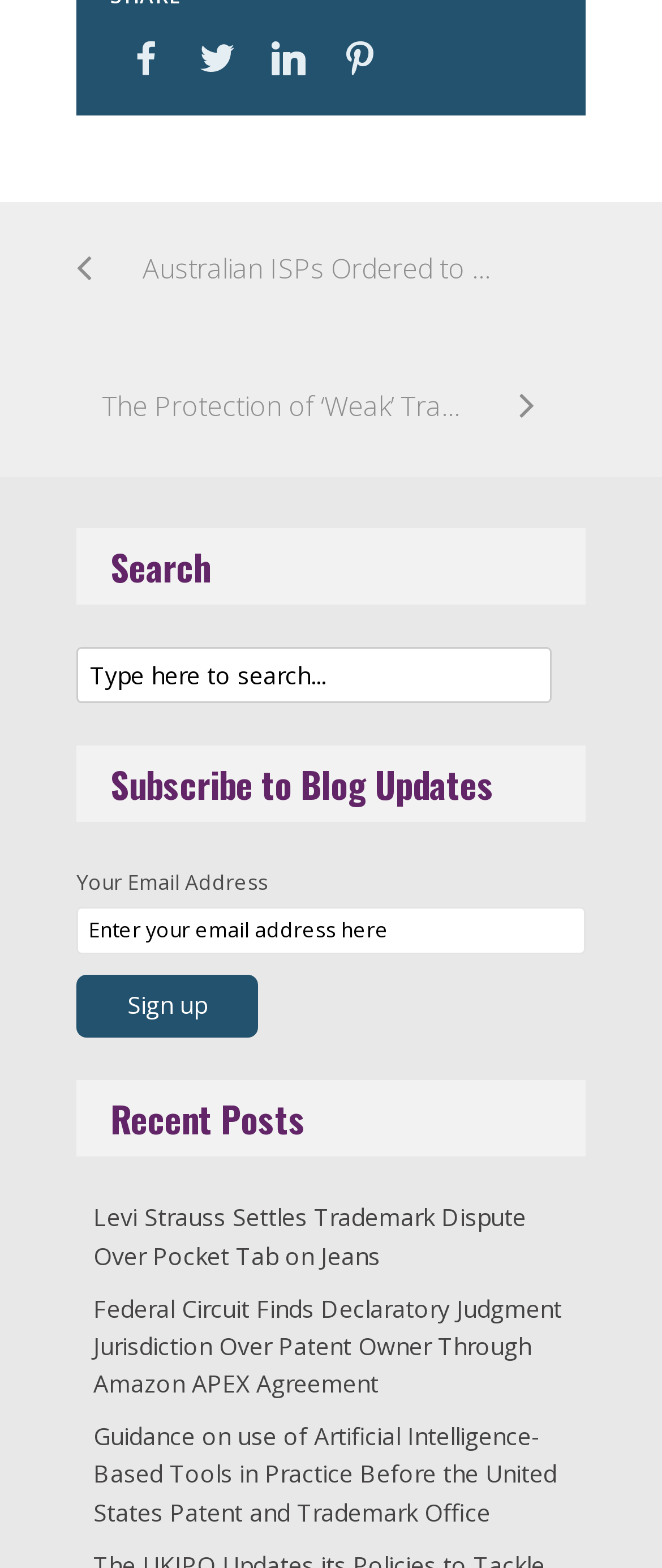What is the purpose of the textbox below the 'Search' heading?
Please use the image to provide a one-word or short phrase answer.

Type here to search